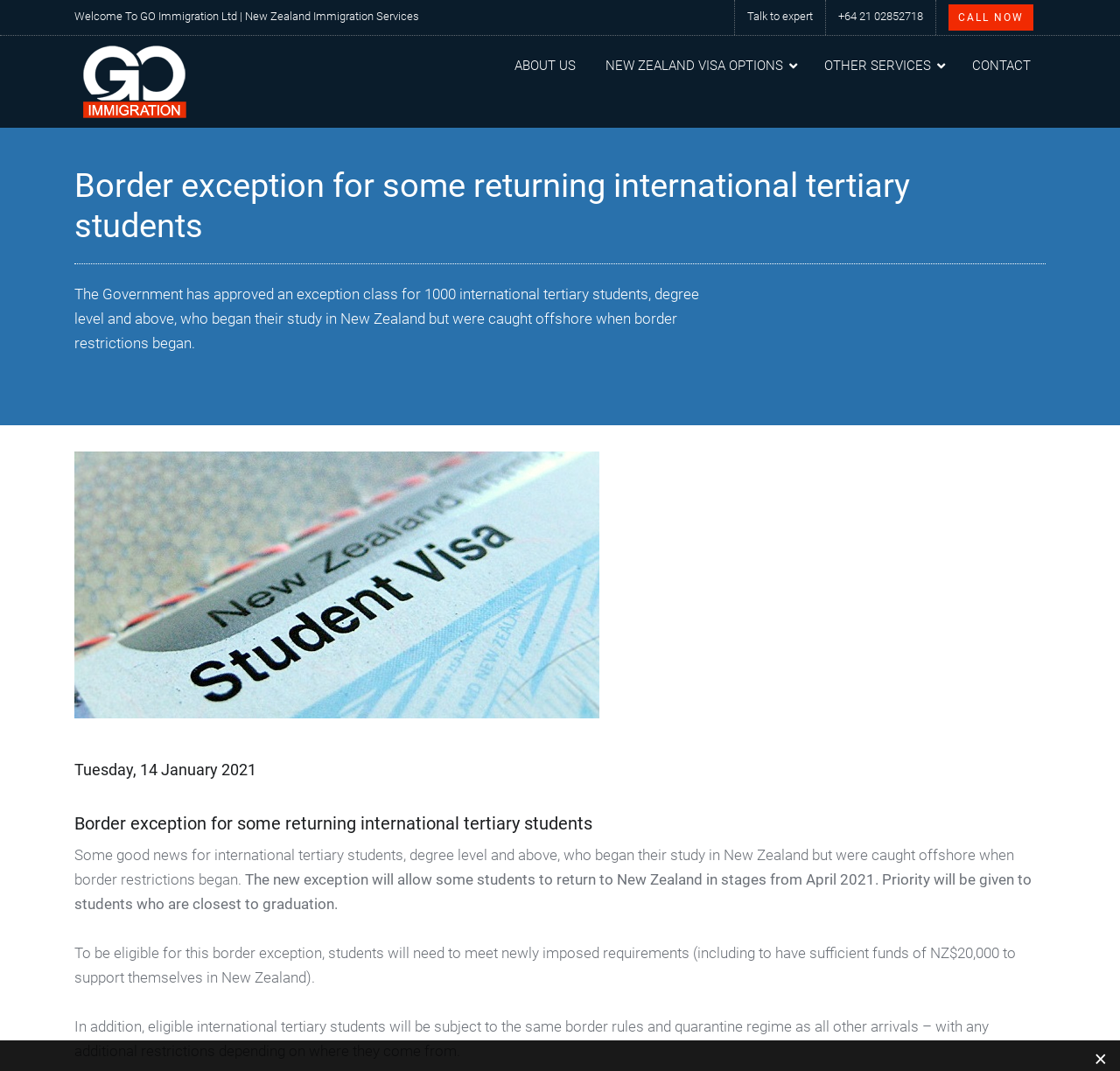Bounding box coordinates are specified in the format (top-left x, top-left y, bottom-right x, bottom-right y). All values are floating point numbers bounded between 0 and 1. Please provide the bounding box coordinate of the region this sentence describes: CONTACT

[0.855, 0.042, 0.934, 0.082]